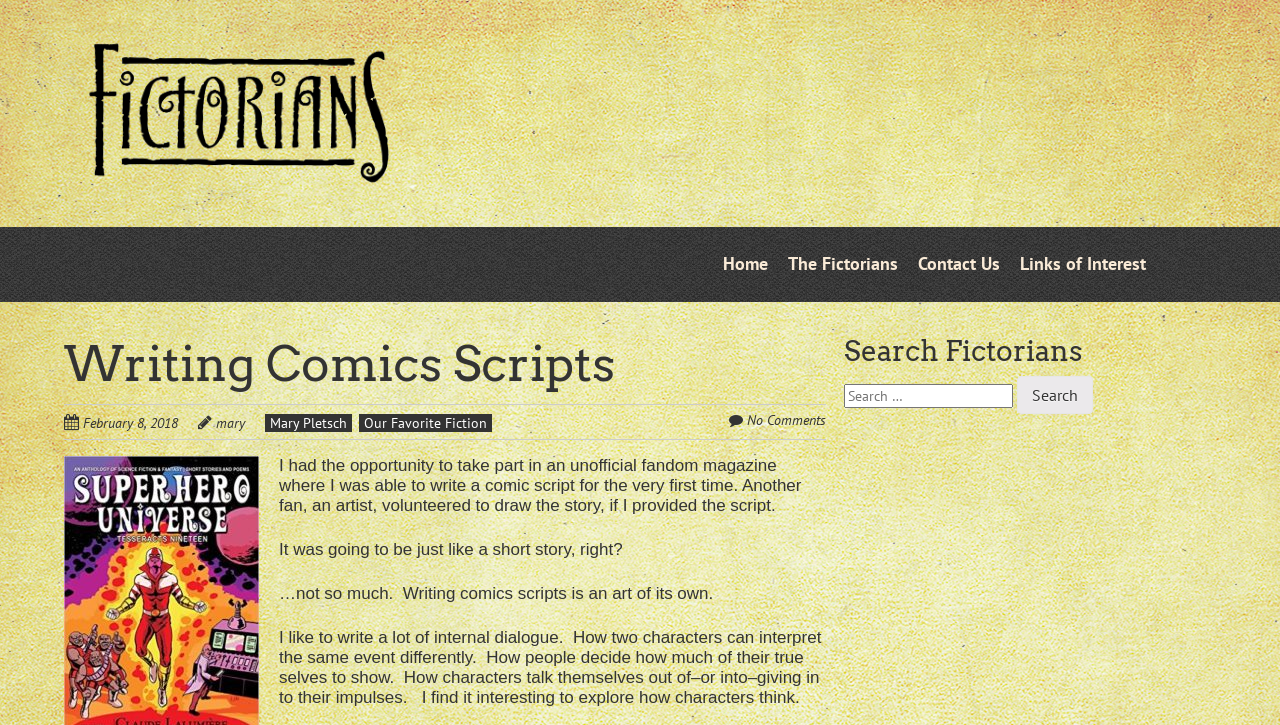Identify the bounding box for the UI element specified in this description: "No Comments". The coordinates must be four float numbers between 0 and 1, formatted as [left, top, right, bottom].

[0.583, 0.567, 0.645, 0.592]